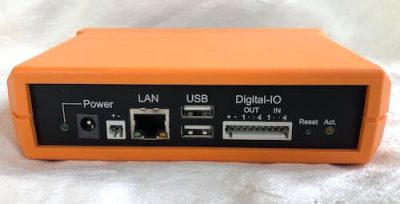What type of ports are available on the back panel of the device?
Examine the screenshot and reply with a single word or phrase.

Multiple USB ports